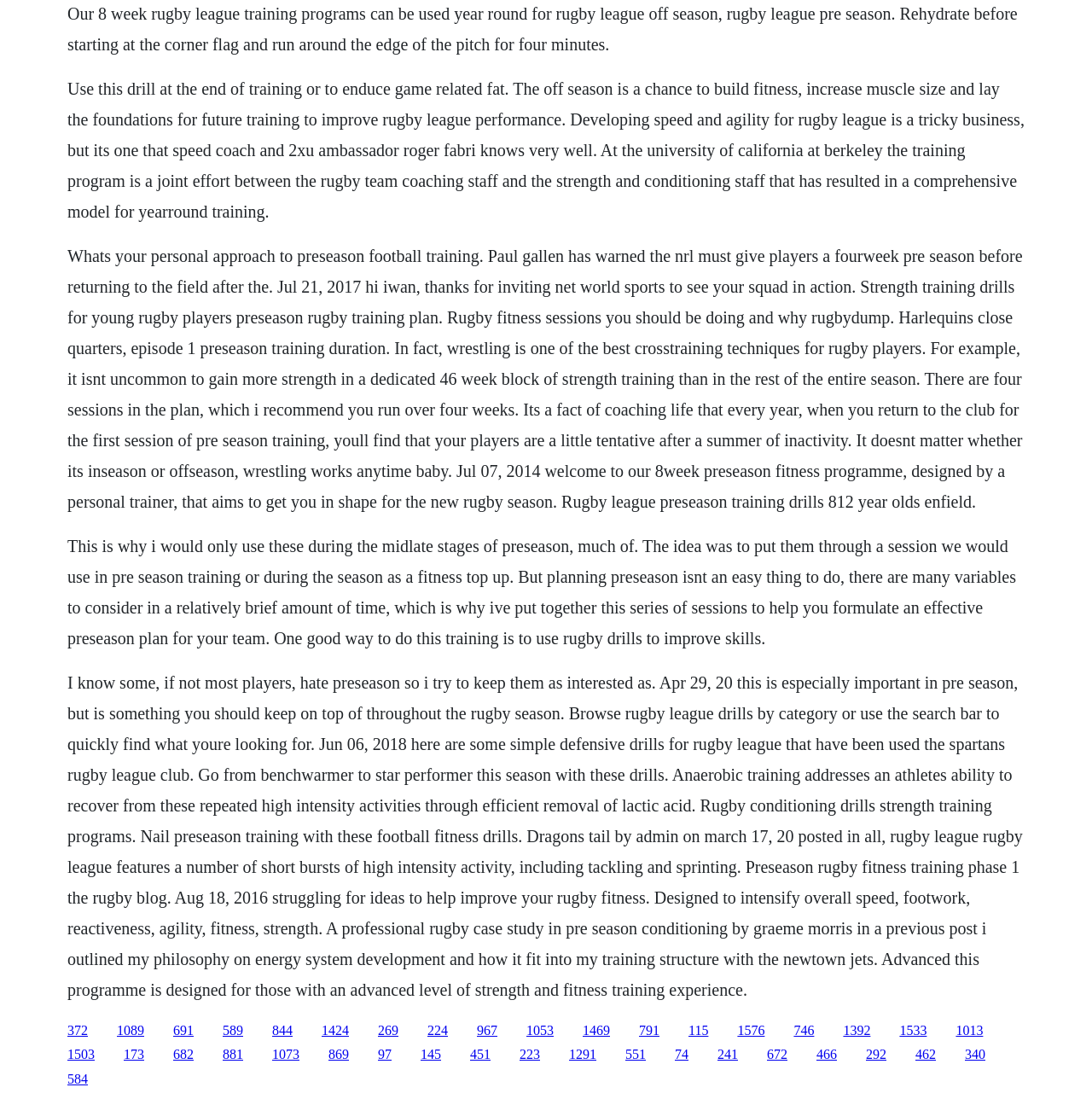How many sessions are recommended in the preseason training plan?
Please answer the question with a detailed and comprehensive explanation.

The text mentions that there are four sessions in the plan, which are recommended to be run over four weeks. This suggests that the plan is designed to be completed over a period of four weeks, with one session per week.